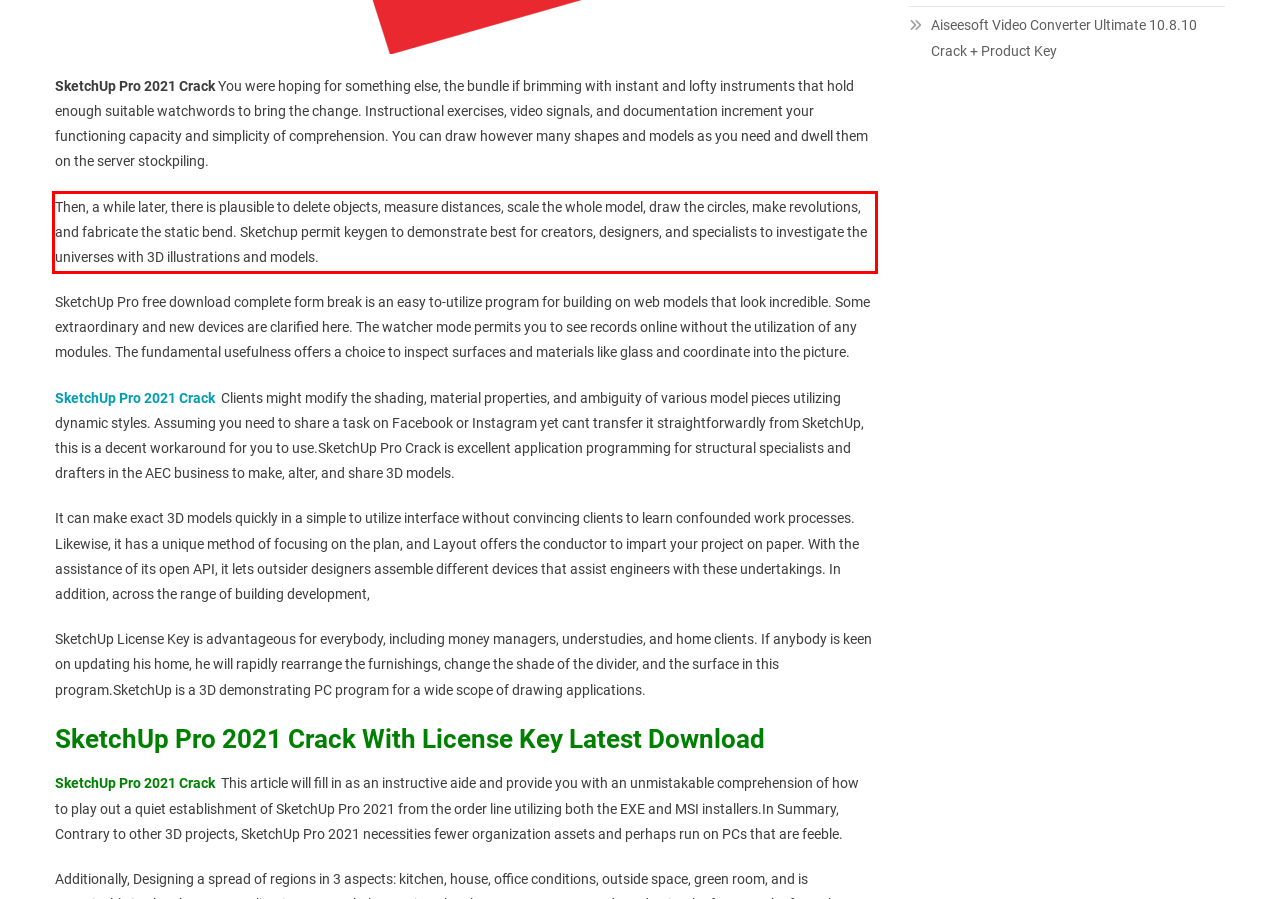Given a screenshot of a webpage with a red bounding box, extract the text content from the UI element inside the red bounding box.

Then, a while later, there is plausible to delete objects, measure distances, scale the whole model, draw the circles, make revolutions, and fabricate the static bend. Sketchup permit keygen to demonstrate best for creators, designers, and specialists to investigate the universes with 3D illustrations and models.